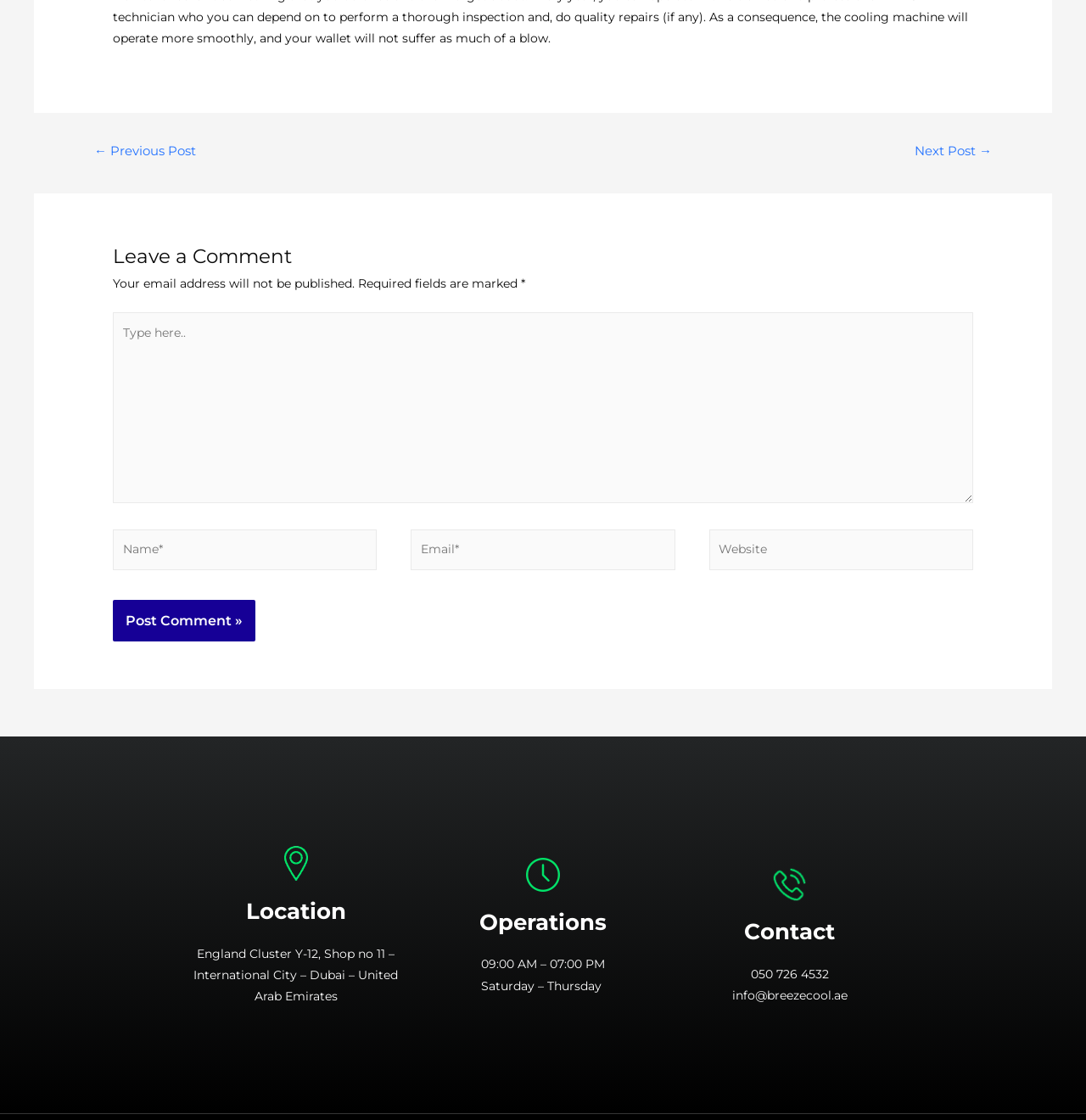Answer briefly with one word or phrase:
What is the business location?

Dubai, UAE